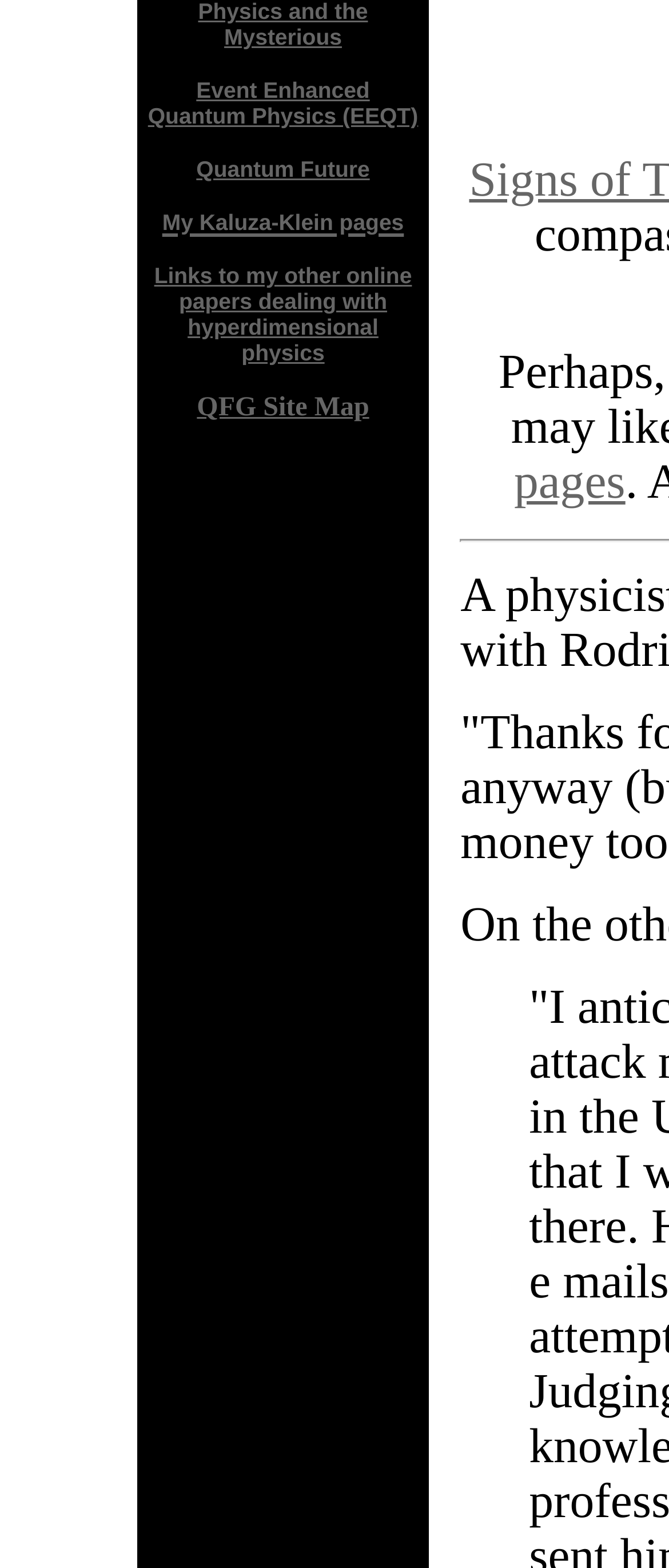Determine the bounding box of the UI component based on this description: "My Kaluza-Klein pages". The bounding box coordinates should be four float values between 0 and 1, i.e., [left, top, right, bottom].

[0.242, 0.124, 0.604, 0.153]